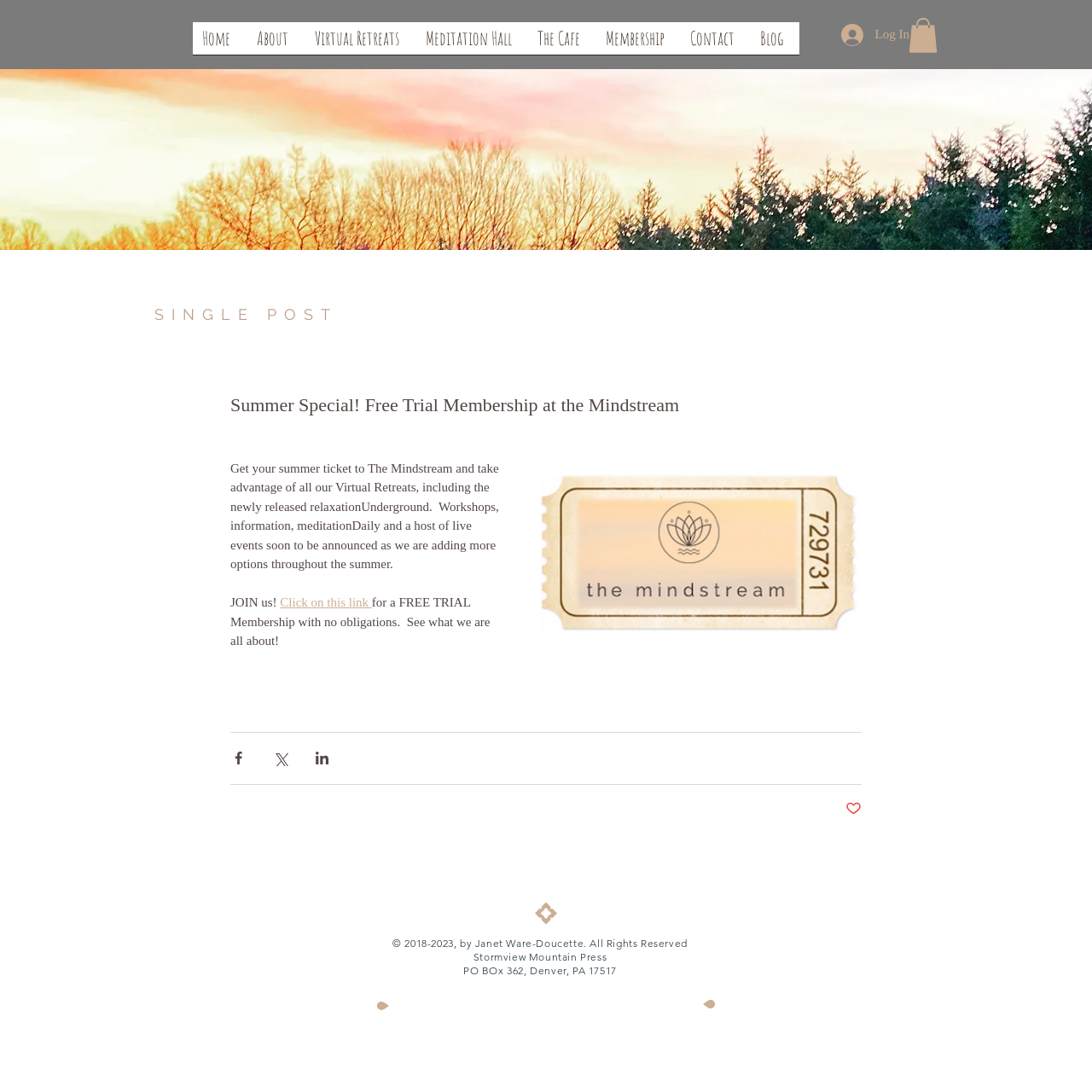What is the name of the image above the 'SINGLE POST' heading?
Based on the image, please offer an in-depth response to the question.

I examined the main element and found the 'SINGLE POST' heading with the ID '262'. Above this heading, I found an image with the ID '292' and the name 'Podcast hut_banner.jpg'.